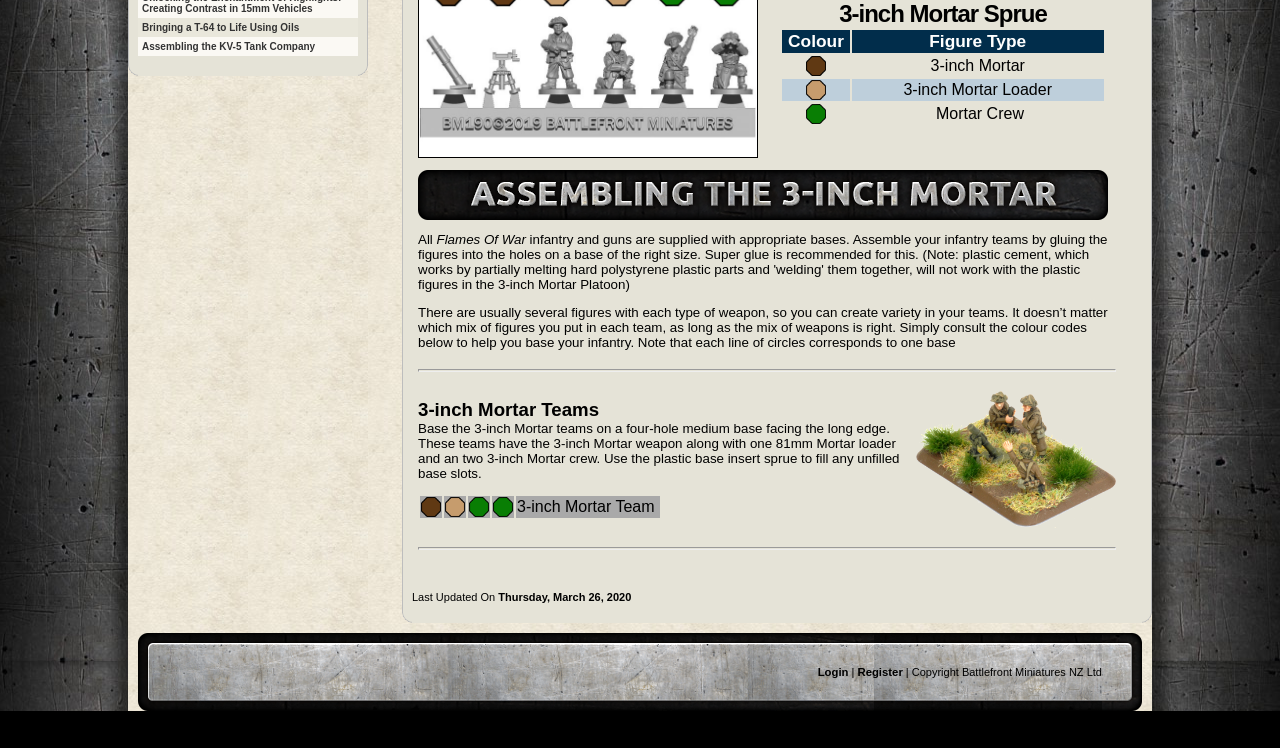Using the provided element description, identify the bounding box coordinates as (top-left x, top-left y, bottom-right x, bottom-right y). Ensure all values are between 0 and 1. Description: Register

[0.67, 0.89, 0.705, 0.906]